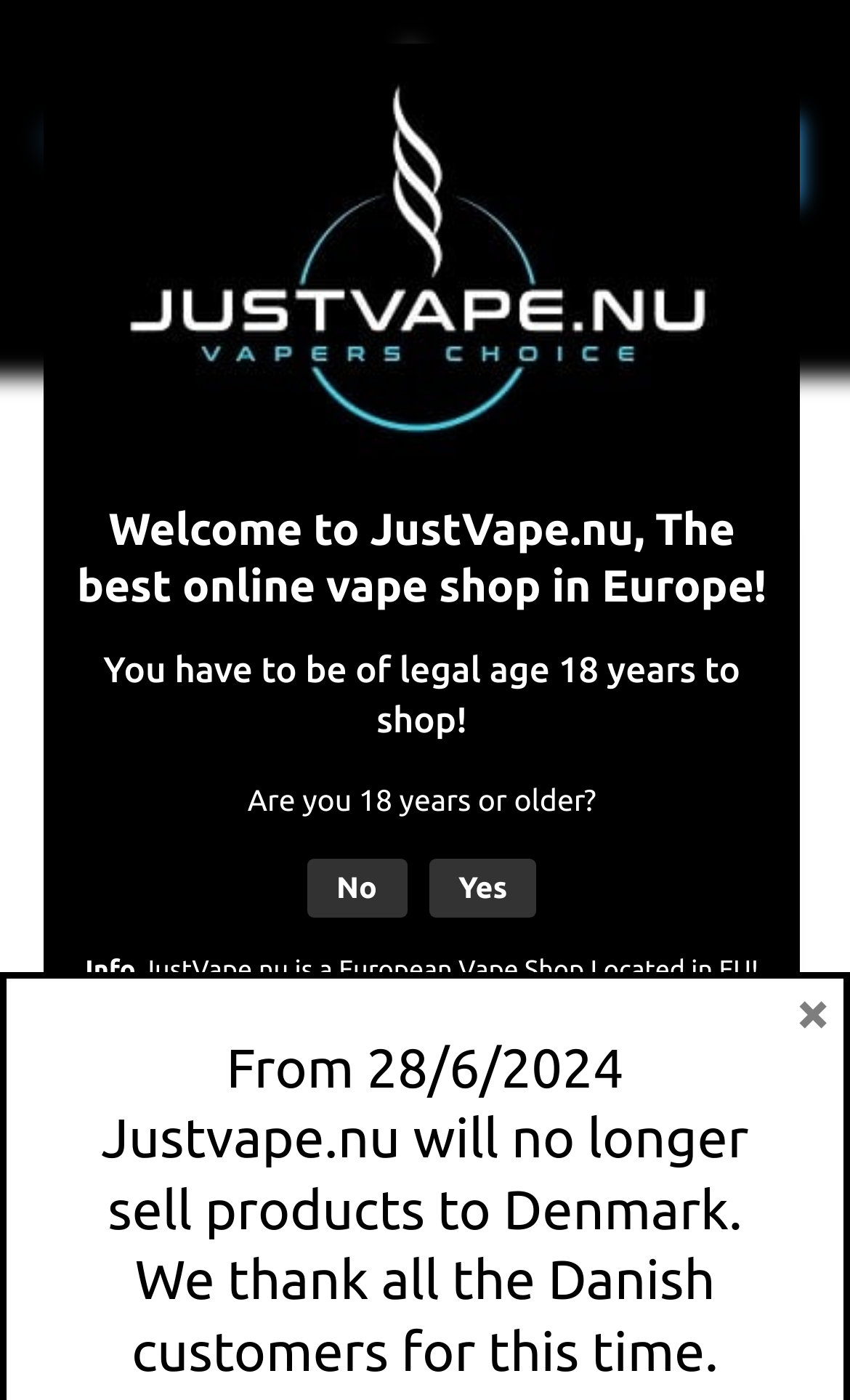Identify and generate the primary title of the webpage.

JUST JUICE – ICONIC – BLUE RASPBERRY 120ML